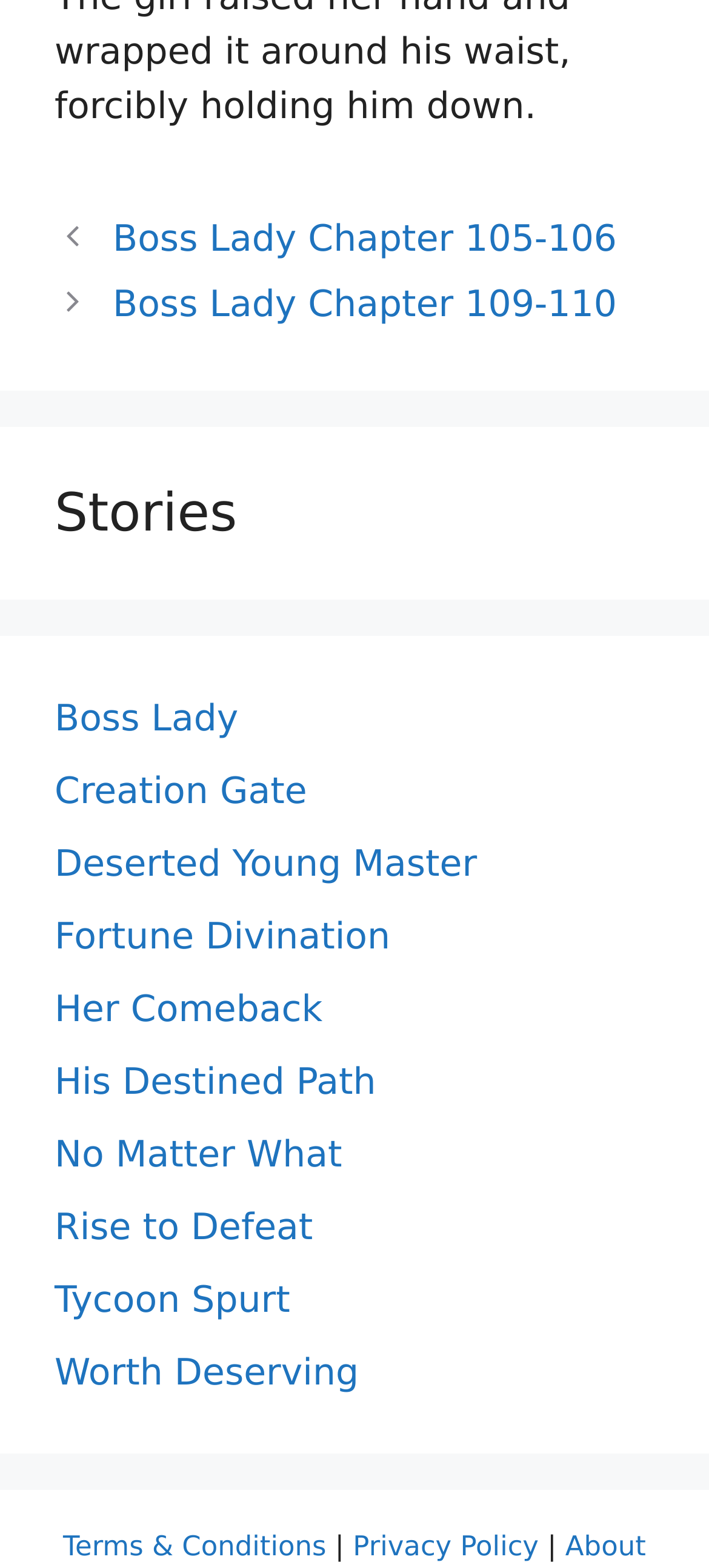Find the bounding box coordinates for the HTML element specified by: "Fortune Divination".

[0.077, 0.582, 0.551, 0.61]